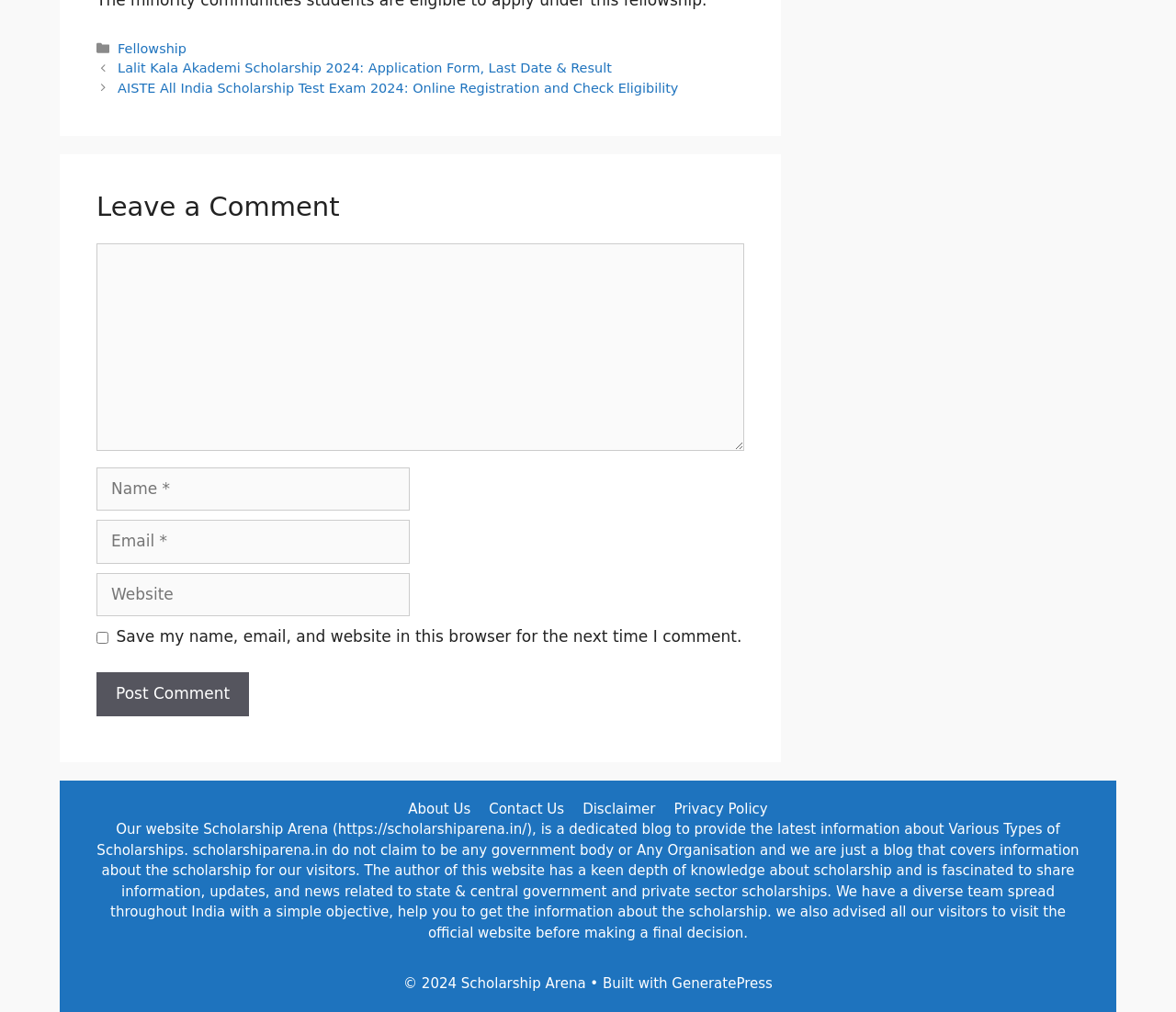Use one word or a short phrase to answer the question provided: 
What is the purpose of the Maulana Azad National Fellowship?

Scholarship for minority students